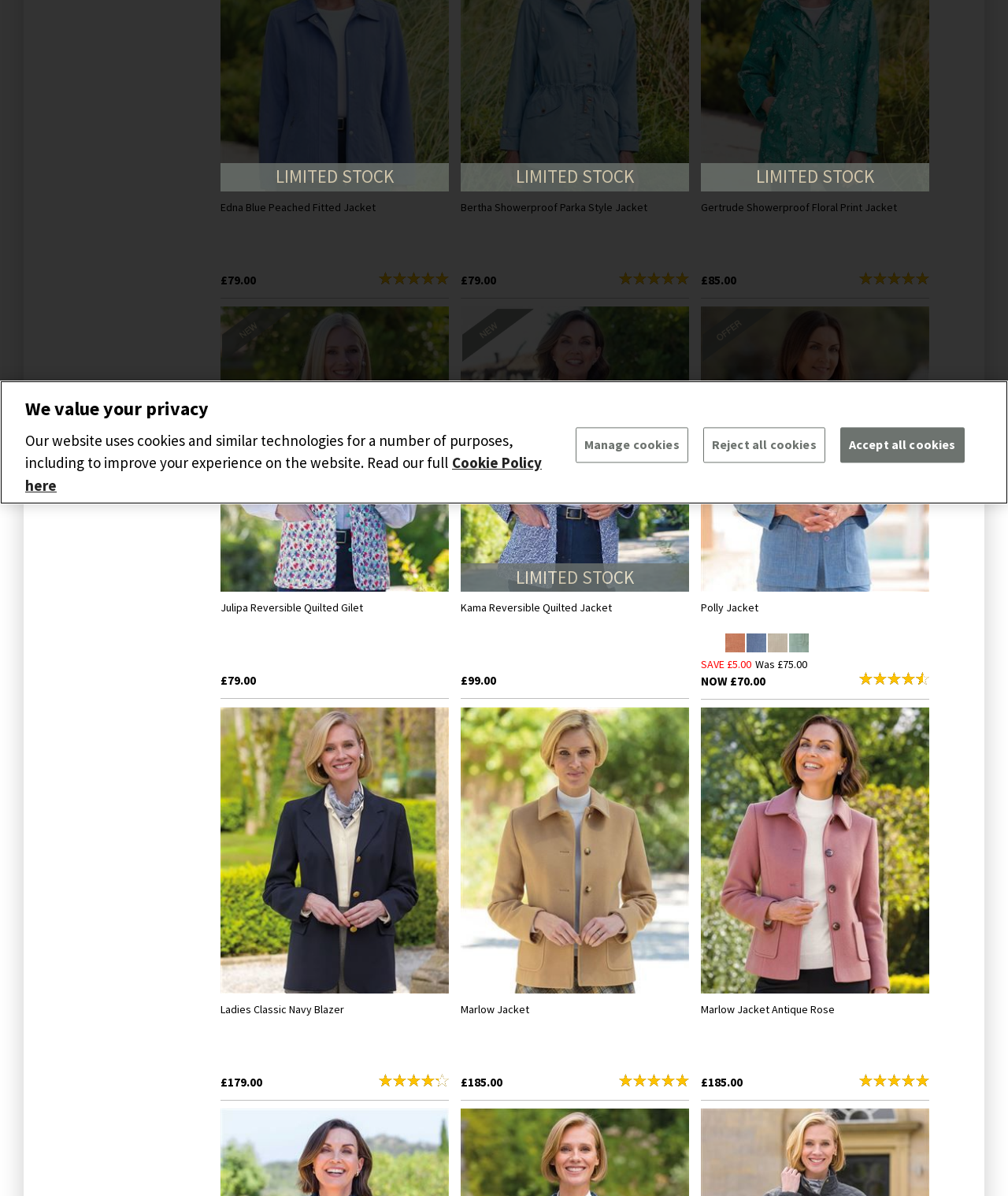Given the description of a UI element: "Marlow Jacket", identify the bounding box coordinates of the matching element in the webpage screenshot.

[0.457, 0.837, 0.684, 0.865]